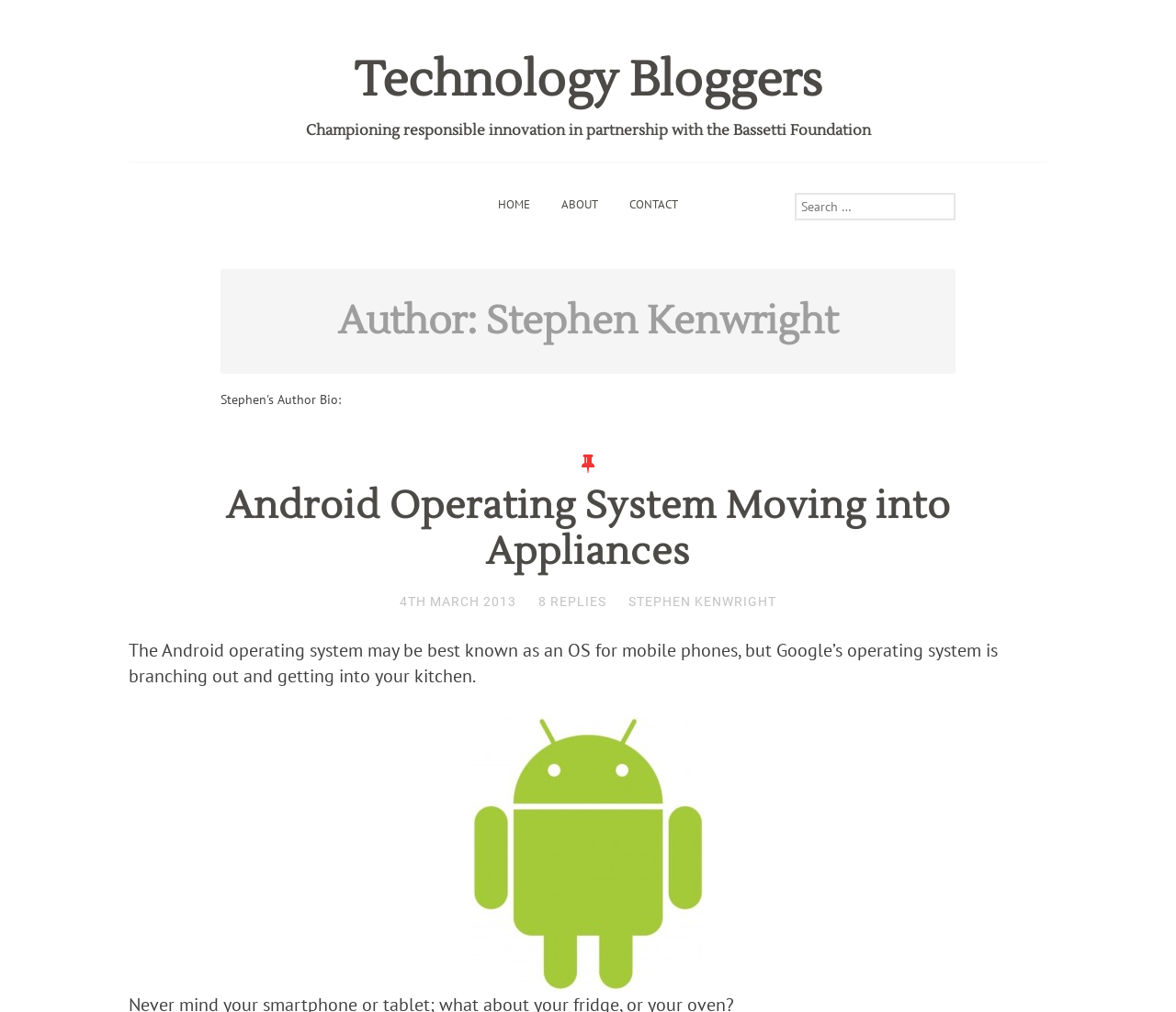Identify the bounding box coordinates necessary to click and complete the given instruction: "Click on the 'HOME' link".

[0.412, 0.181, 0.462, 0.221]